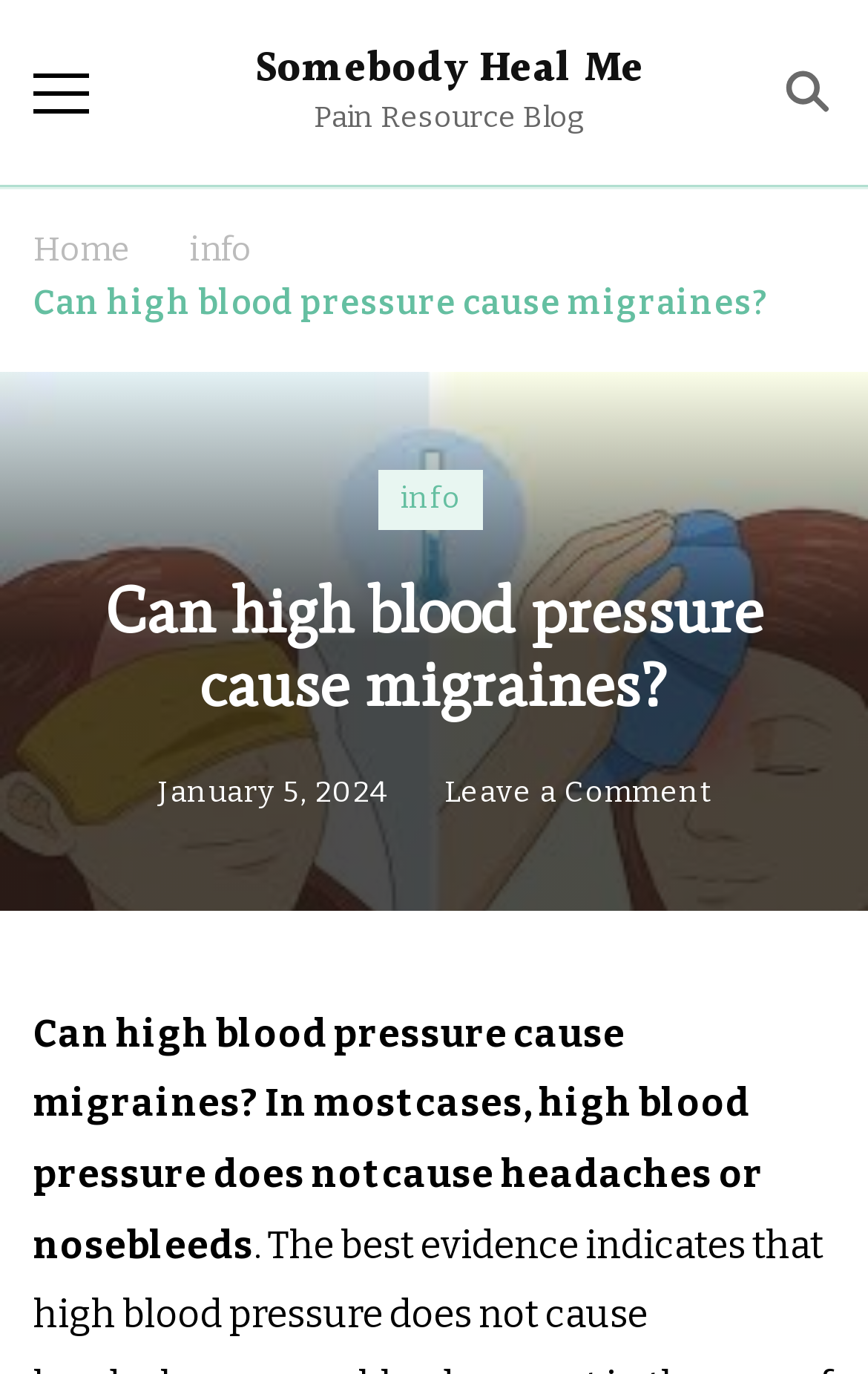Specify the bounding box coordinates (top-left x, top-left y, bottom-right x, bottom-right y) of the UI element in the screenshot that matches this description: parent_node: Somebody Heal Me

[0.038, 0.047, 0.103, 0.088]